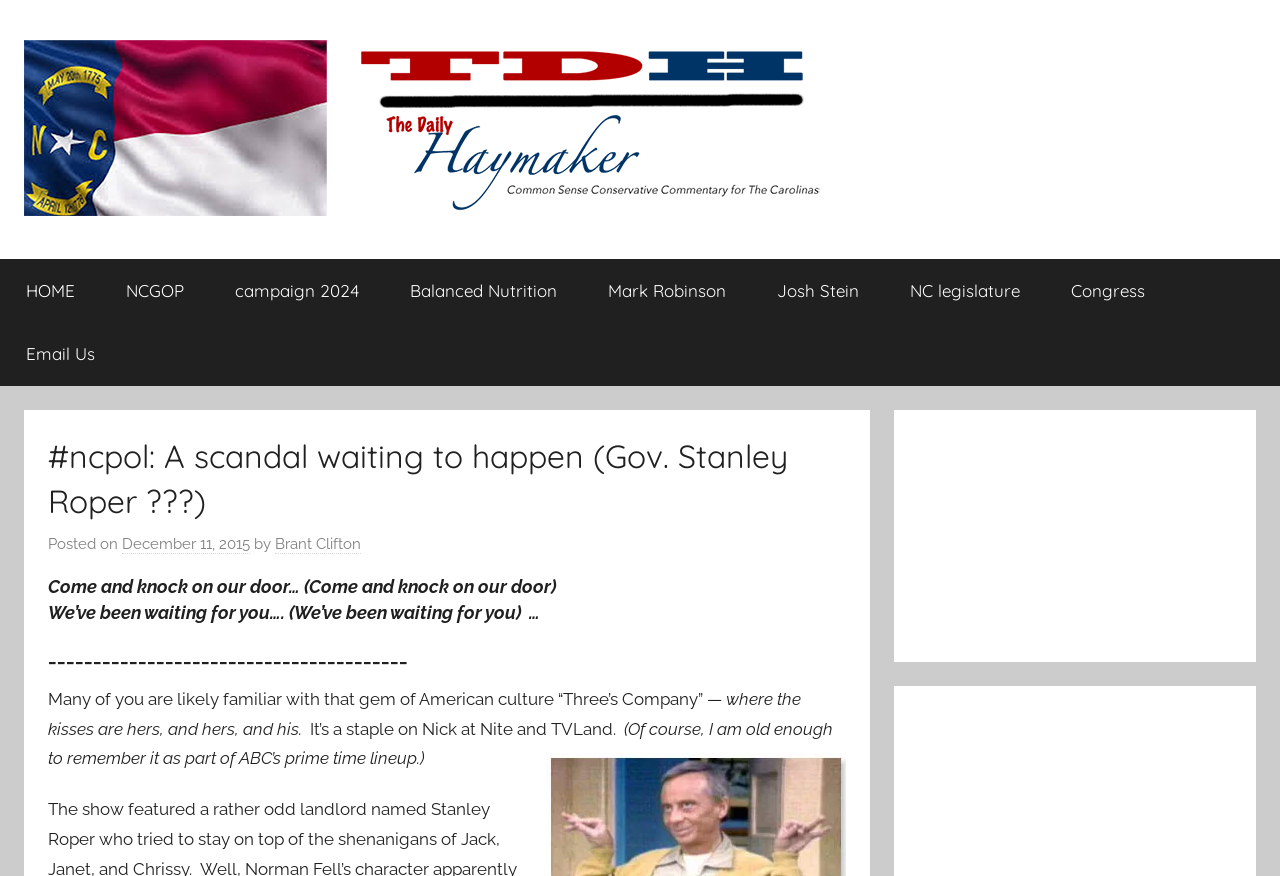Bounding box coordinates are specified in the format (top-left x, top-left y, bottom-right x, bottom-right y). All values are floating point numbers bounded between 0 and 1. Please provide the bounding box coordinate of the region this sentence describes: Josh Stein

[0.587, 0.295, 0.691, 0.368]